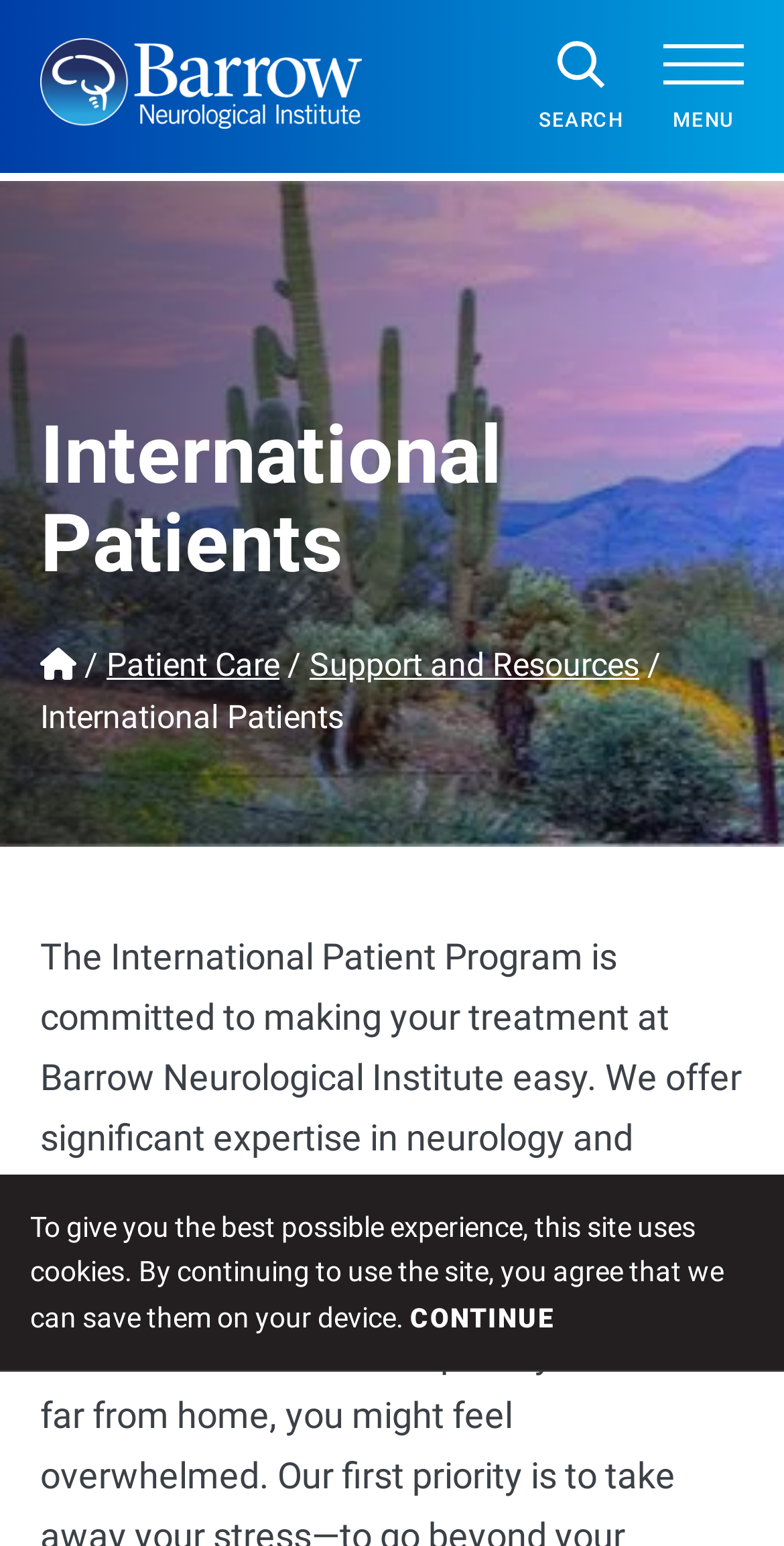Utilize the details in the image to thoroughly answer the following question: What is the purpose of the International Patient Program?

I found the answer by reading the text in the banner region, which says 'The International Patient Program is committed to making your treatment at Barrow Neurological Institute easy.' This suggests that the program's purpose is to make treatment easy for international patients.